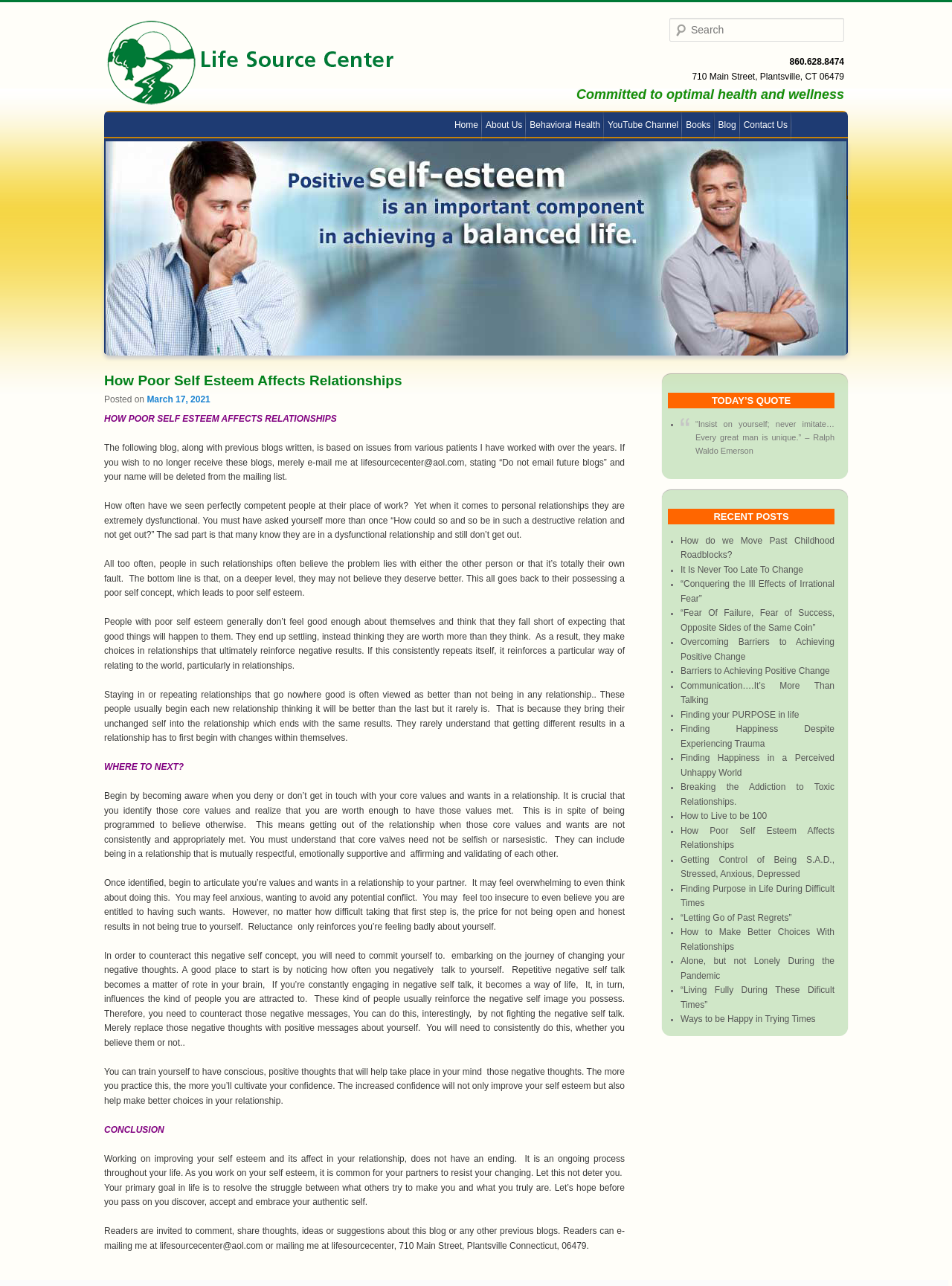Please determine the bounding box coordinates of the section I need to click to accomplish this instruction: "Go to the Shop".

None